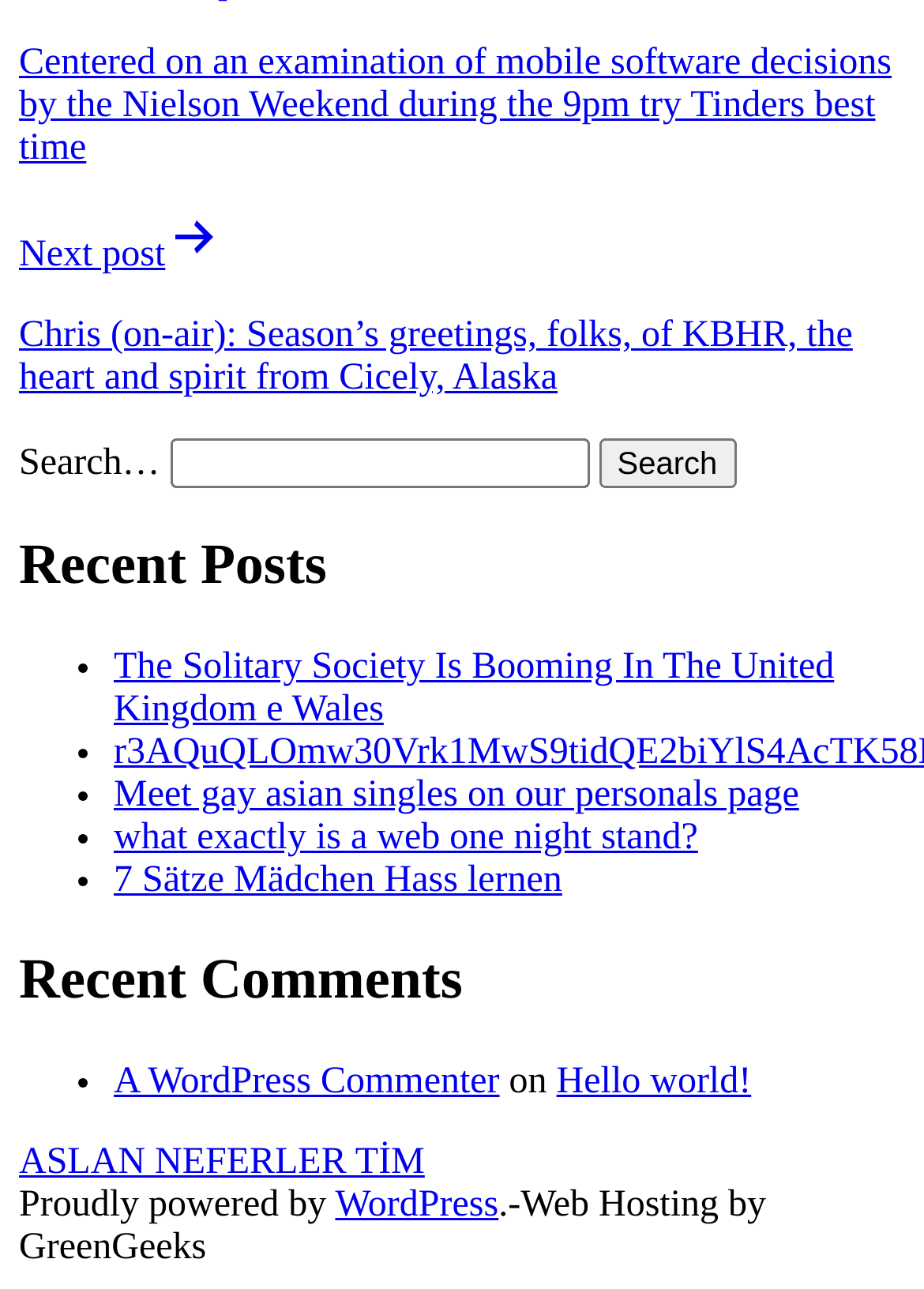Please provide the bounding box coordinates for the element that needs to be clicked to perform the instruction: "Search for something". The coordinates must consist of four float numbers between 0 and 1, formatted as [left, top, right, bottom].

[0.183, 0.34, 0.637, 0.379]